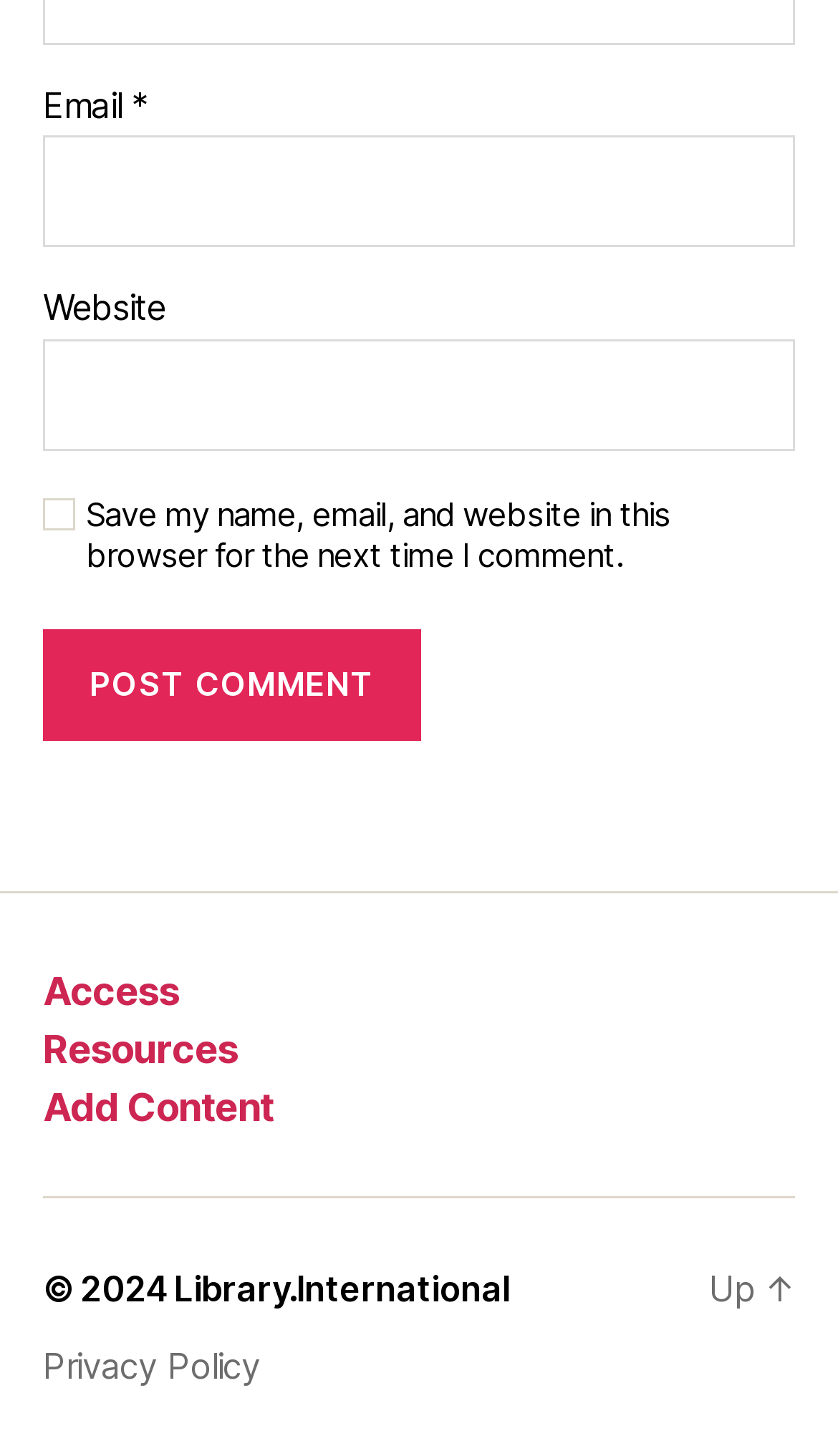Please specify the bounding box coordinates of the clickable region to carry out the following instruction: "Access the resources page". The coordinates should be four float numbers between 0 and 1, in the format [left, top, right, bottom].

[0.051, 0.705, 0.283, 0.736]